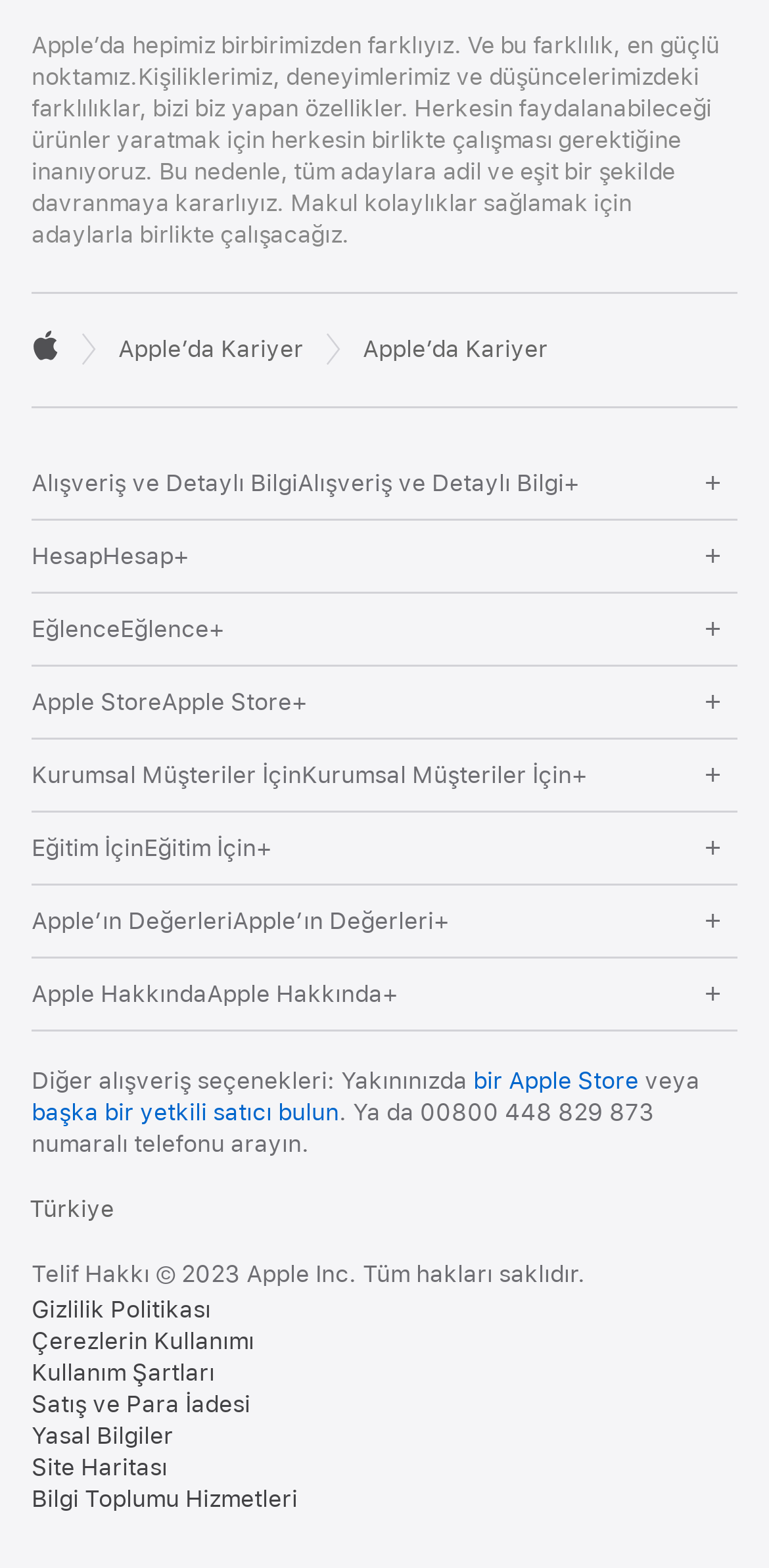Answer the following inquiry with a single word or phrase:
What is the phone number to contact Apple?

00800 448 829 873